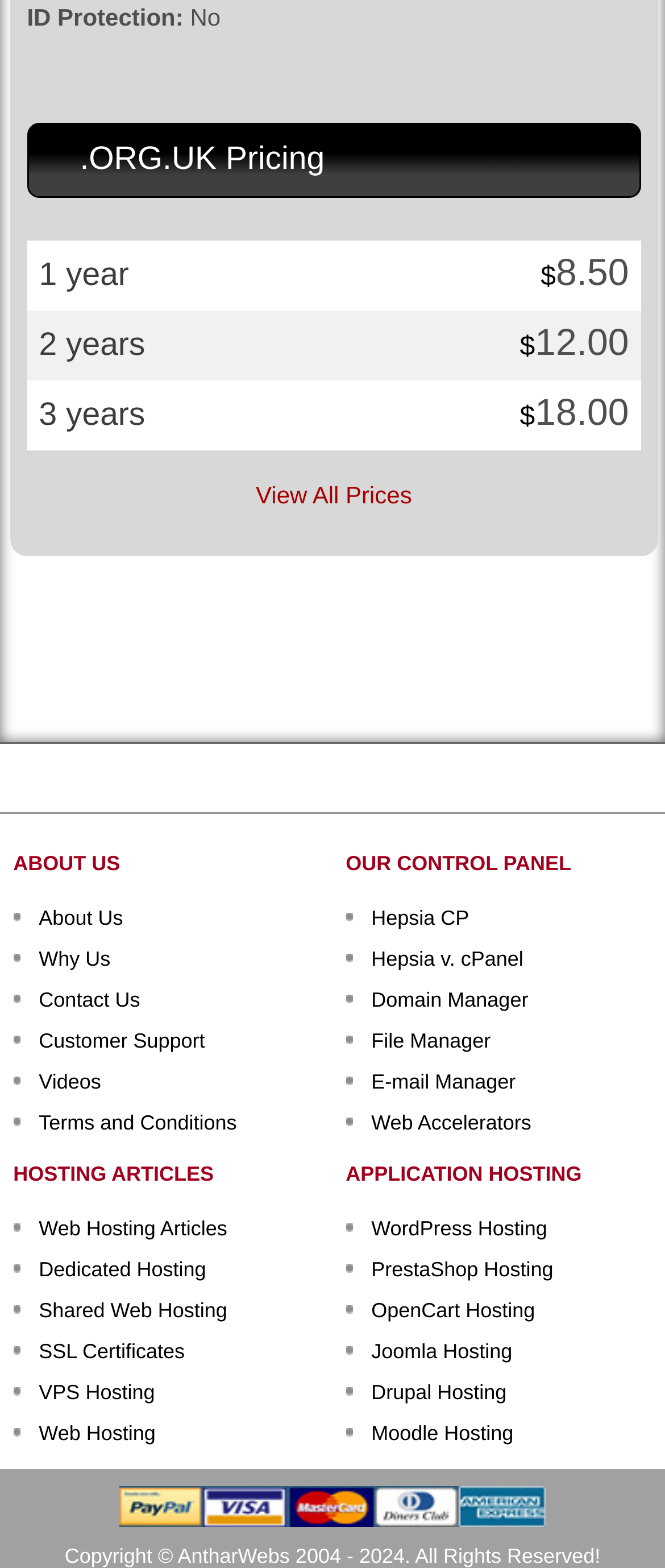Select the bounding box coordinates of the element I need to click to carry out the following instruction: "View pricing details".

[0.385, 0.307, 0.619, 0.324]